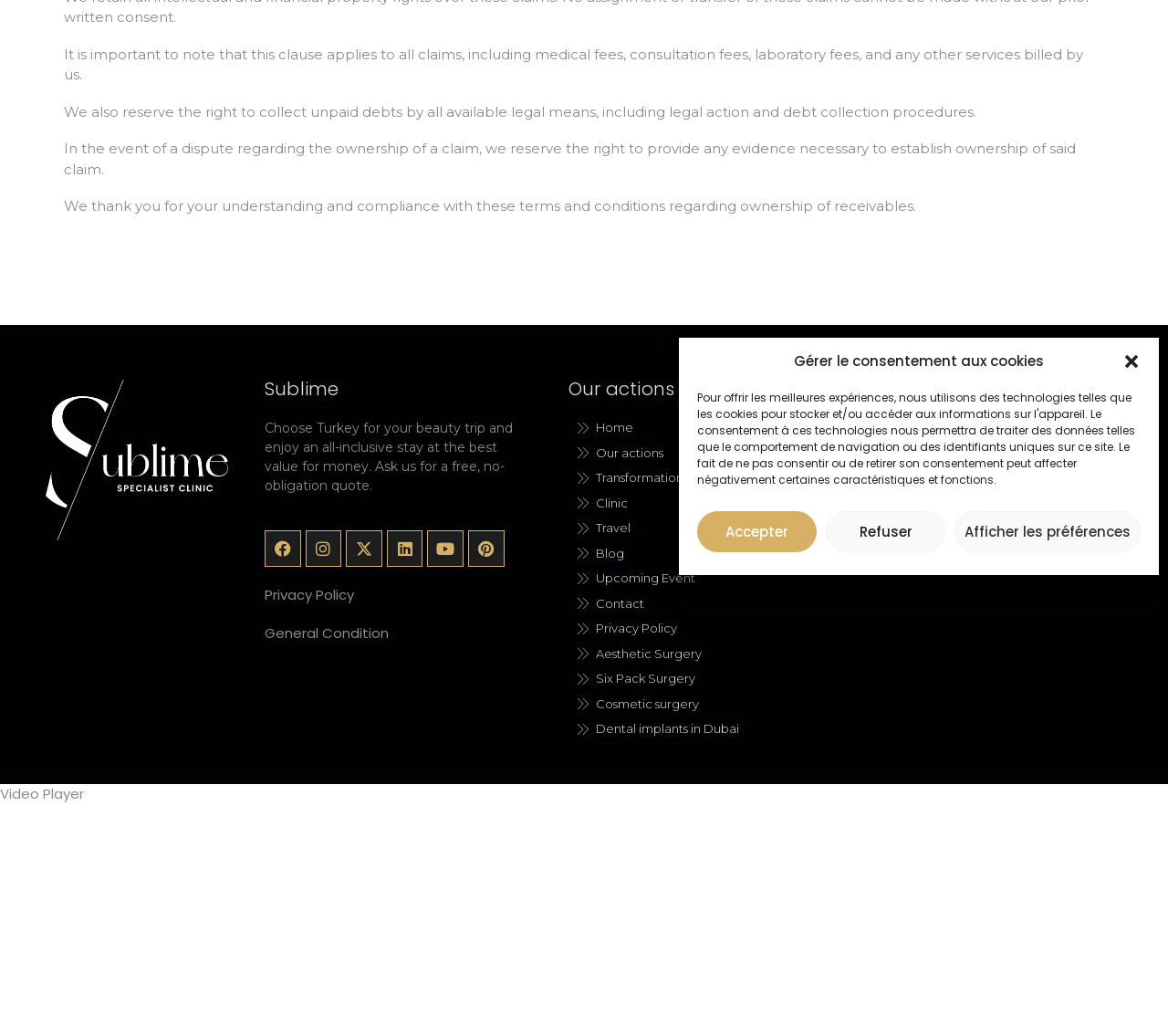For the given element description Our actions, determine the bounding box coordinates of the UI element. The coordinates should follow the format (top-left x, top-left y, bottom-right x, bottom-right y) and be within the range of 0 to 1.

[0.495, 0.429, 0.727, 0.446]